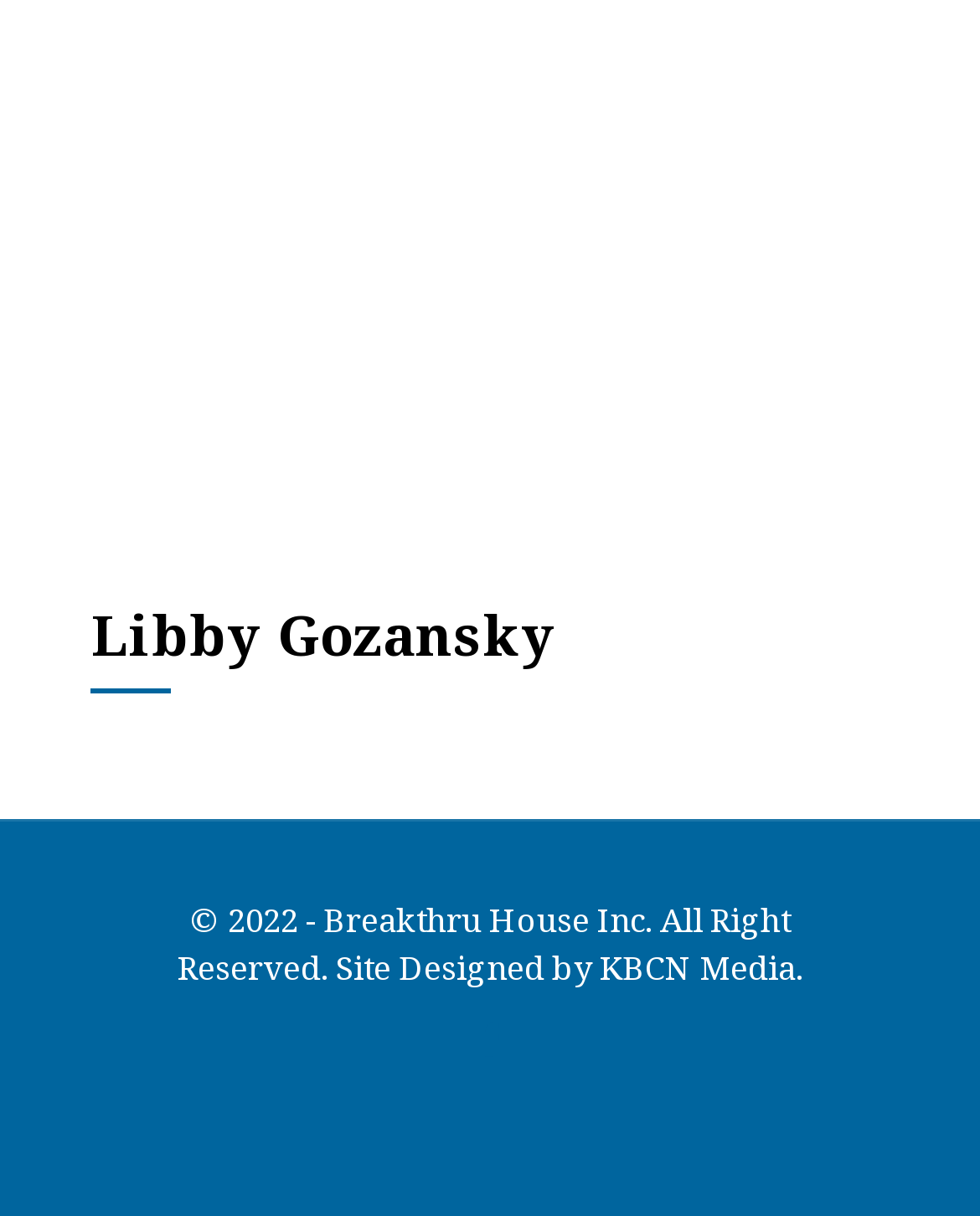Return the bounding box coordinates of the UI element that corresponds to this description: "KBCN Media.". The coordinates must be given as four float numbers in the range of 0 and 1, [left, top, right, bottom].

[0.612, 0.777, 0.819, 0.814]